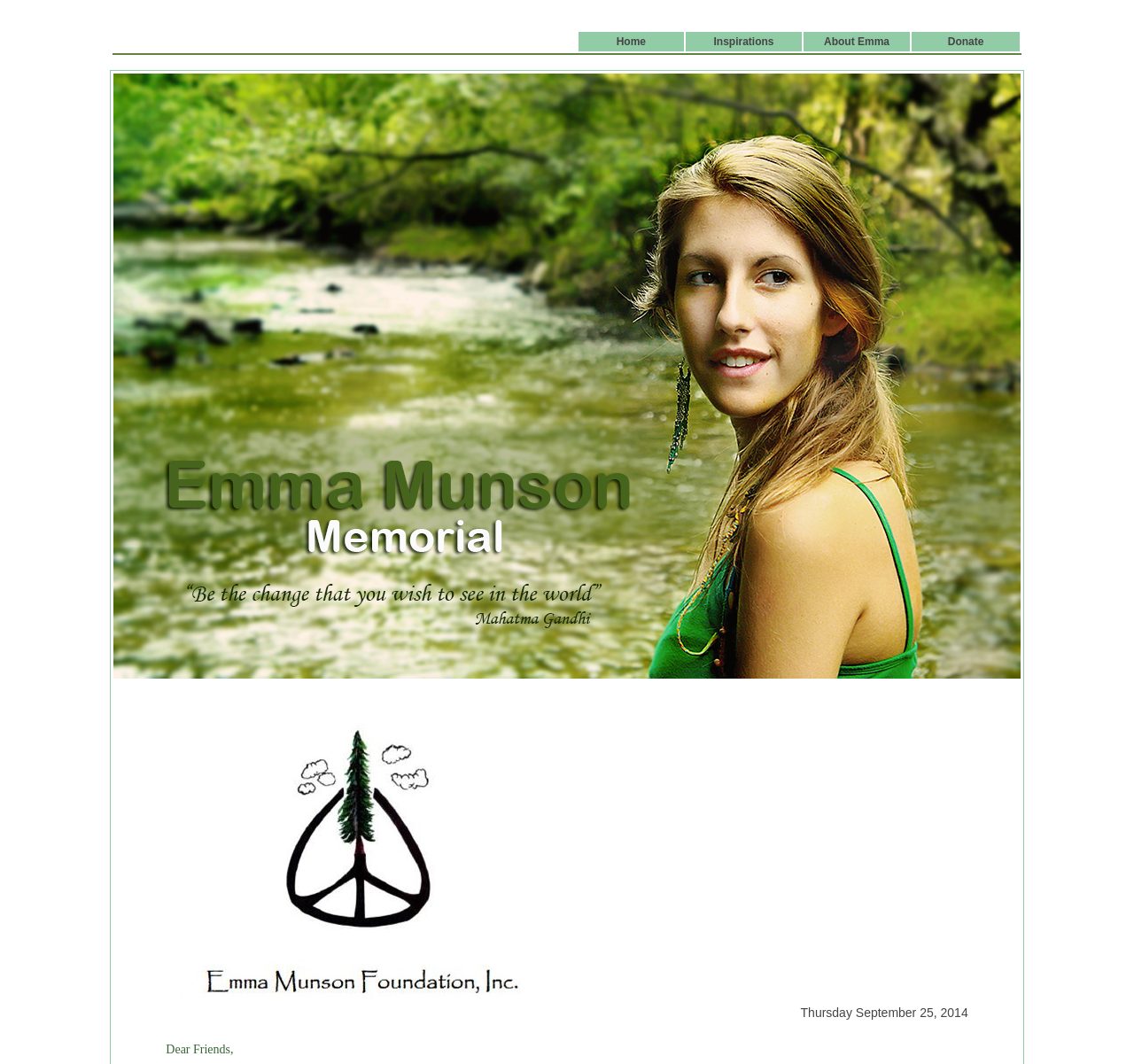What is the first word of the text below the image?
Using the image, answer in one word or phrase.

Dear